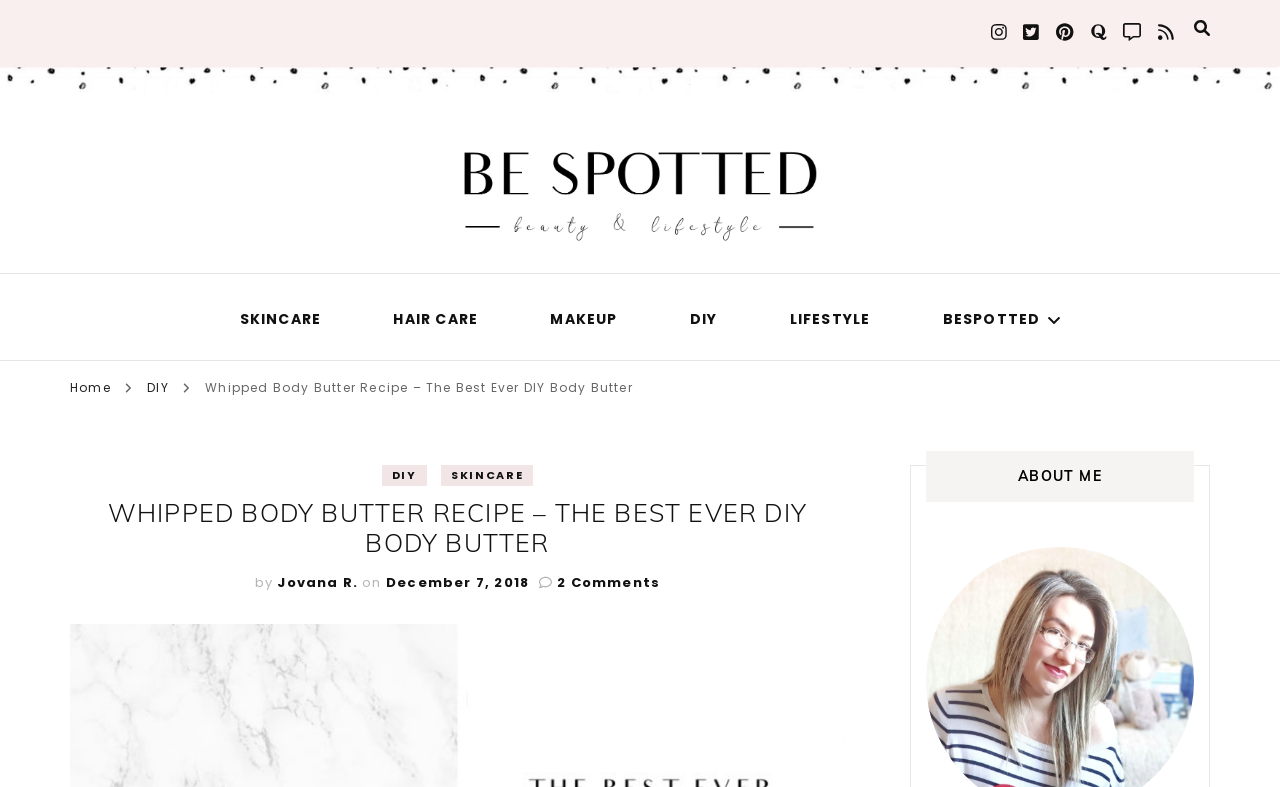Please locate the bounding box coordinates of the element that needs to be clicked to achieve the following instruction: "contact the author". The coordinates should be four float numbers between 0 and 1, i.e., [left, top, right, bottom].

[0.736, 0.872, 0.908, 0.933]